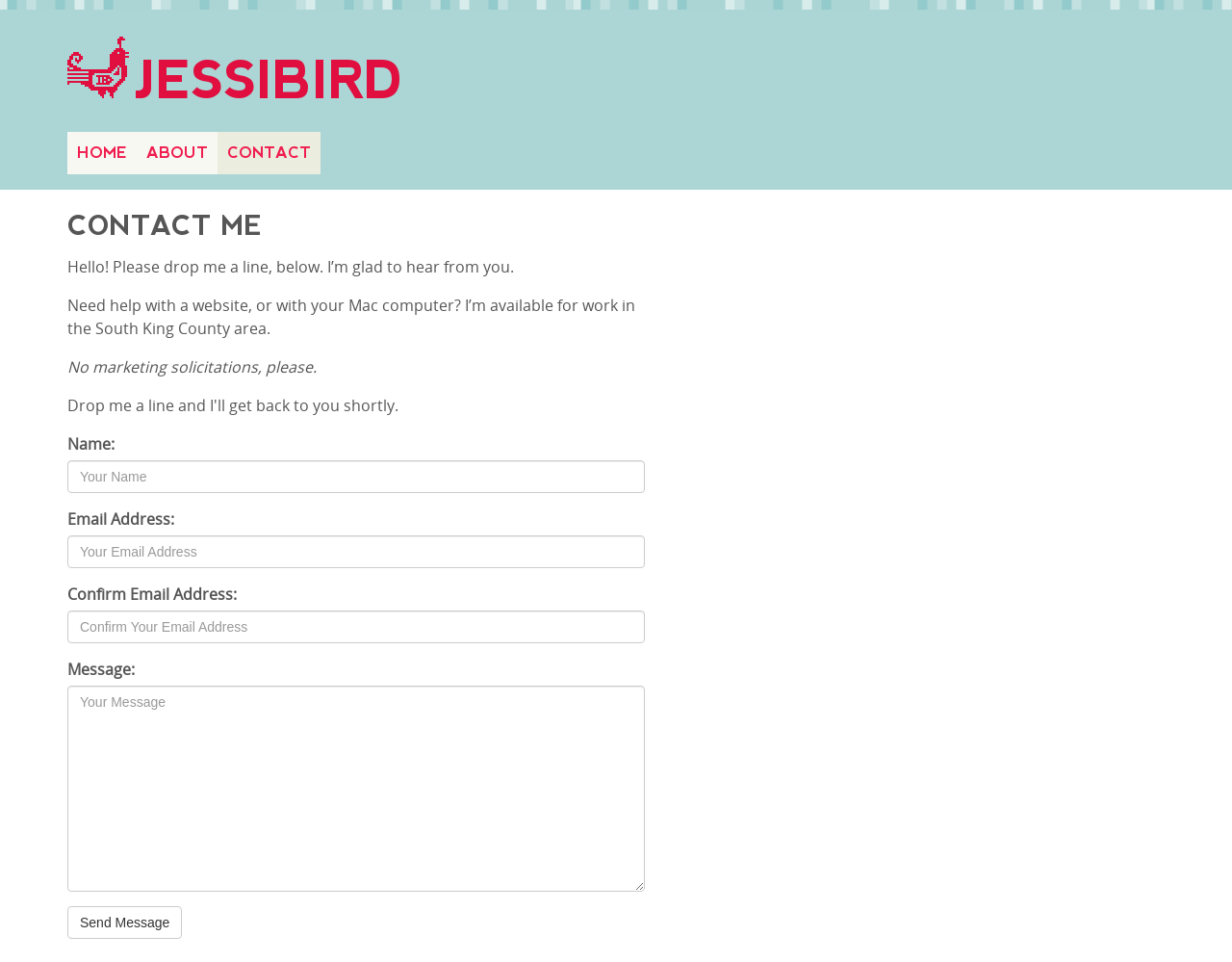Generate a comprehensive description of the contents of the webpage.

The webpage is a contact page for Jessibird, with a prominent link to the homepage at the top left, accompanied by links to "ABOUT" and "CONTACT" to its right. Above these links, there is a smaller image and a link to "JESSIBIRD". 

Below the navigation links, a large header "CONTACT ME" is centered, followed by a brief introduction that invites visitors to reach out. The introduction is divided into three paragraphs, with the first one asking visitors to drop a line, the second one mentioning the availability for work in the South King County area, and the third one politely declining marketing solicitations.

Underneath the introduction, there is a contact form with fields for "Name", "Email Address", "Confirm Email Address", and "Message". Each field has a corresponding text box where visitors can input their information. At the bottom of the form, there is a "Send Message" button.